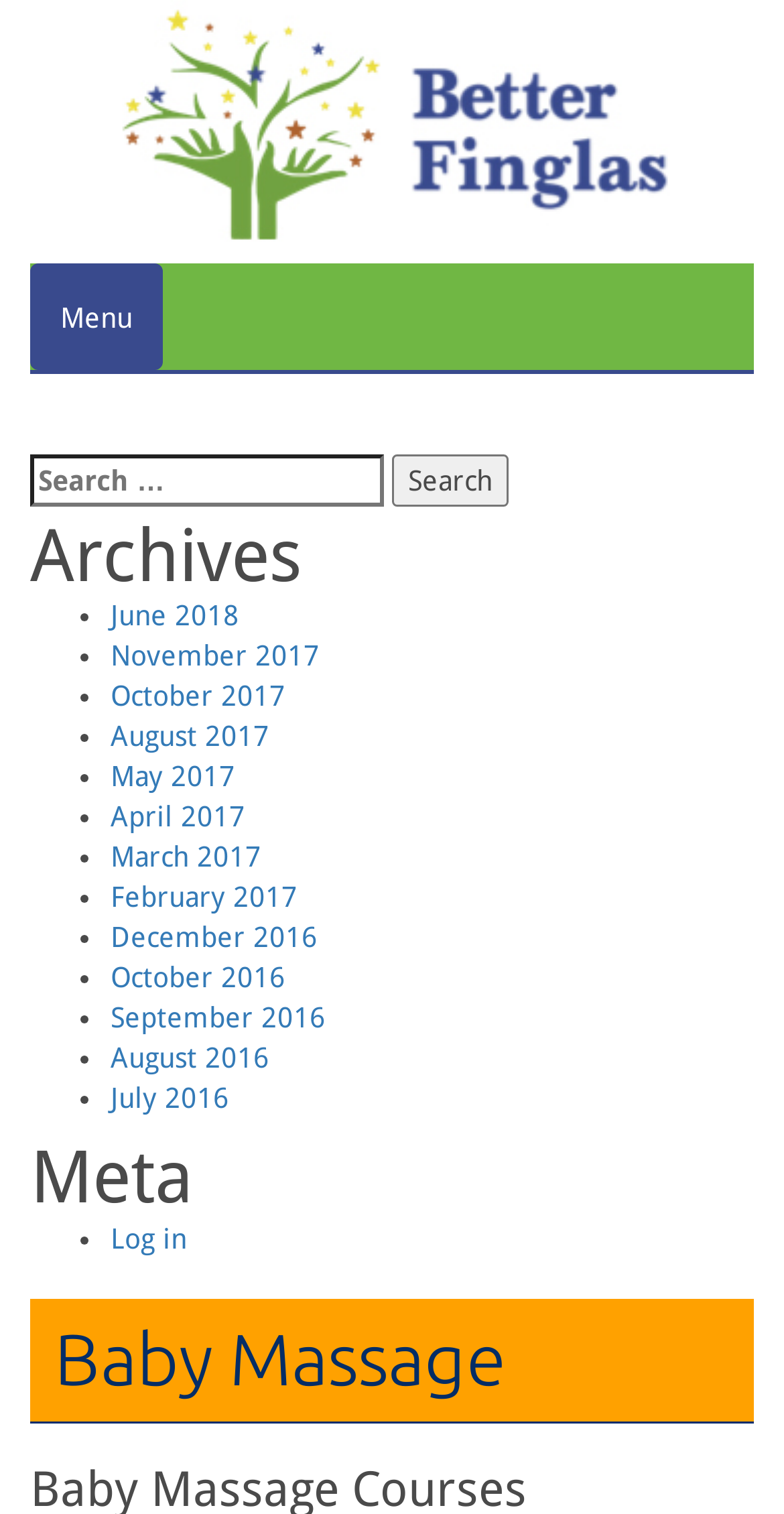What is the section below the archives section?
Based on the screenshot, provide a one-word or short-phrase response.

Meta